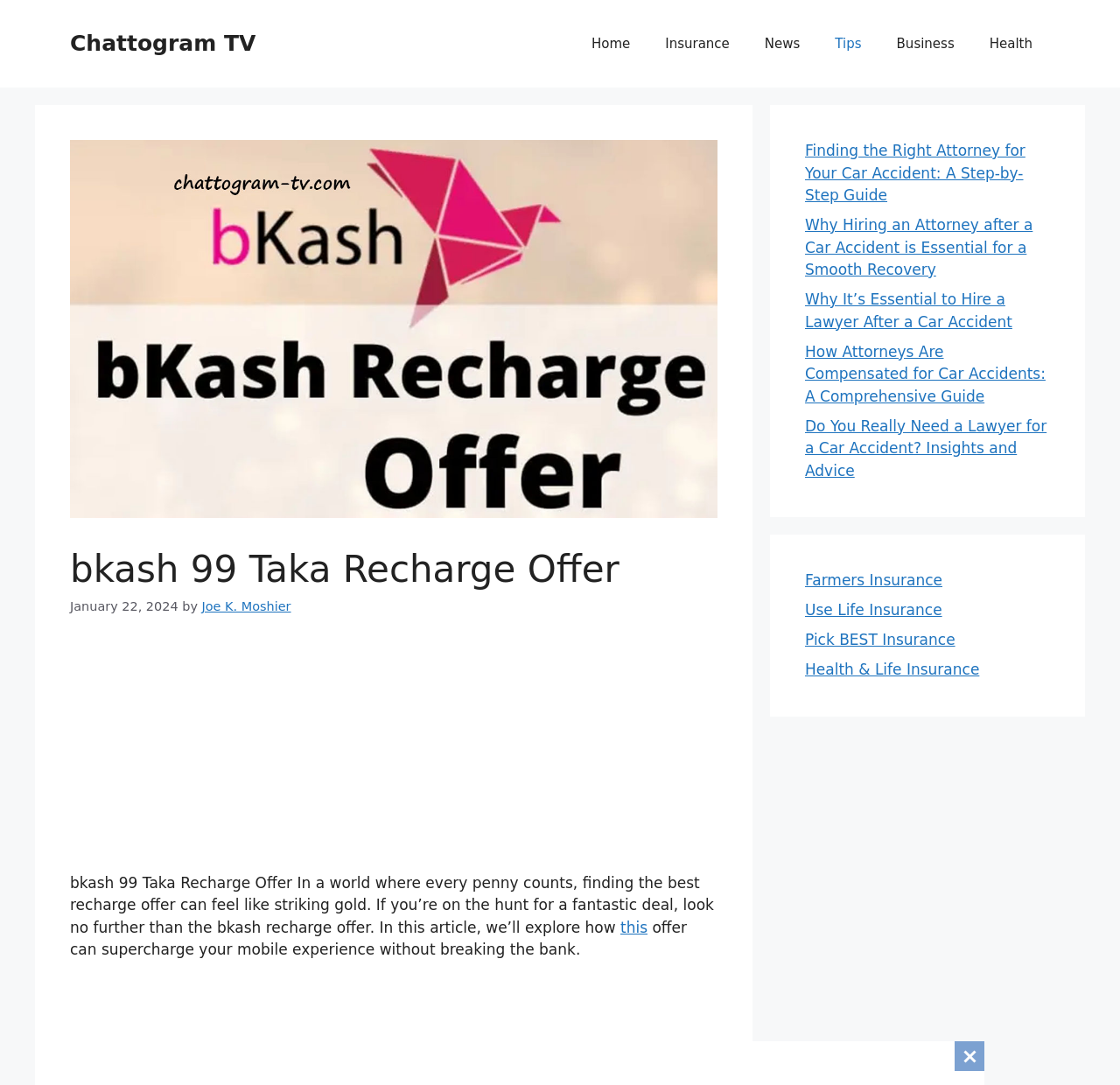What are the other topics mentioned in the complementary section? Based on the screenshot, please respond with a single word or phrase.

Car accident and insurance